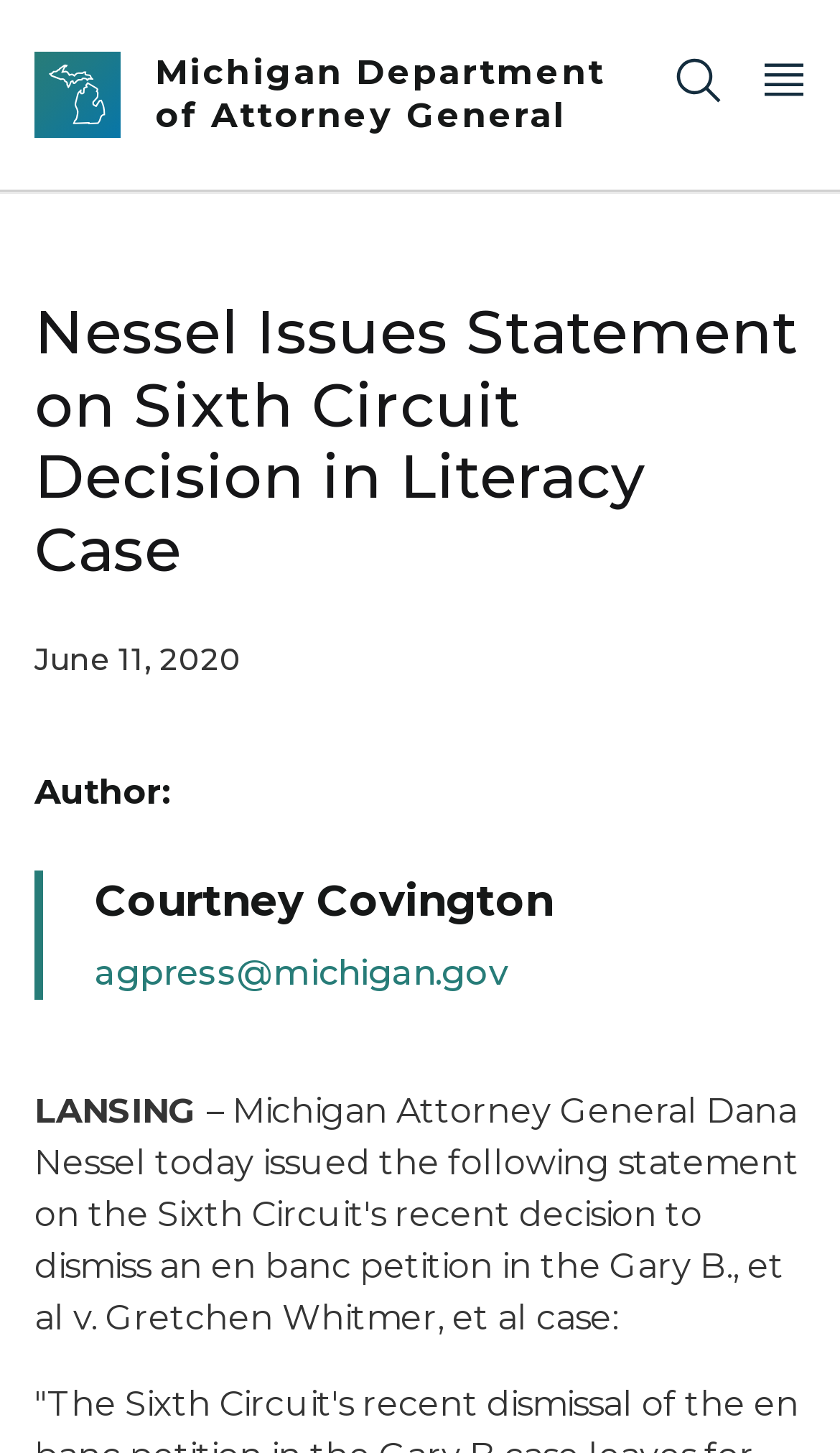Identify the bounding box for the described UI element: "aria-label="Search"".

[0.8, 0.036, 0.862, 0.072]